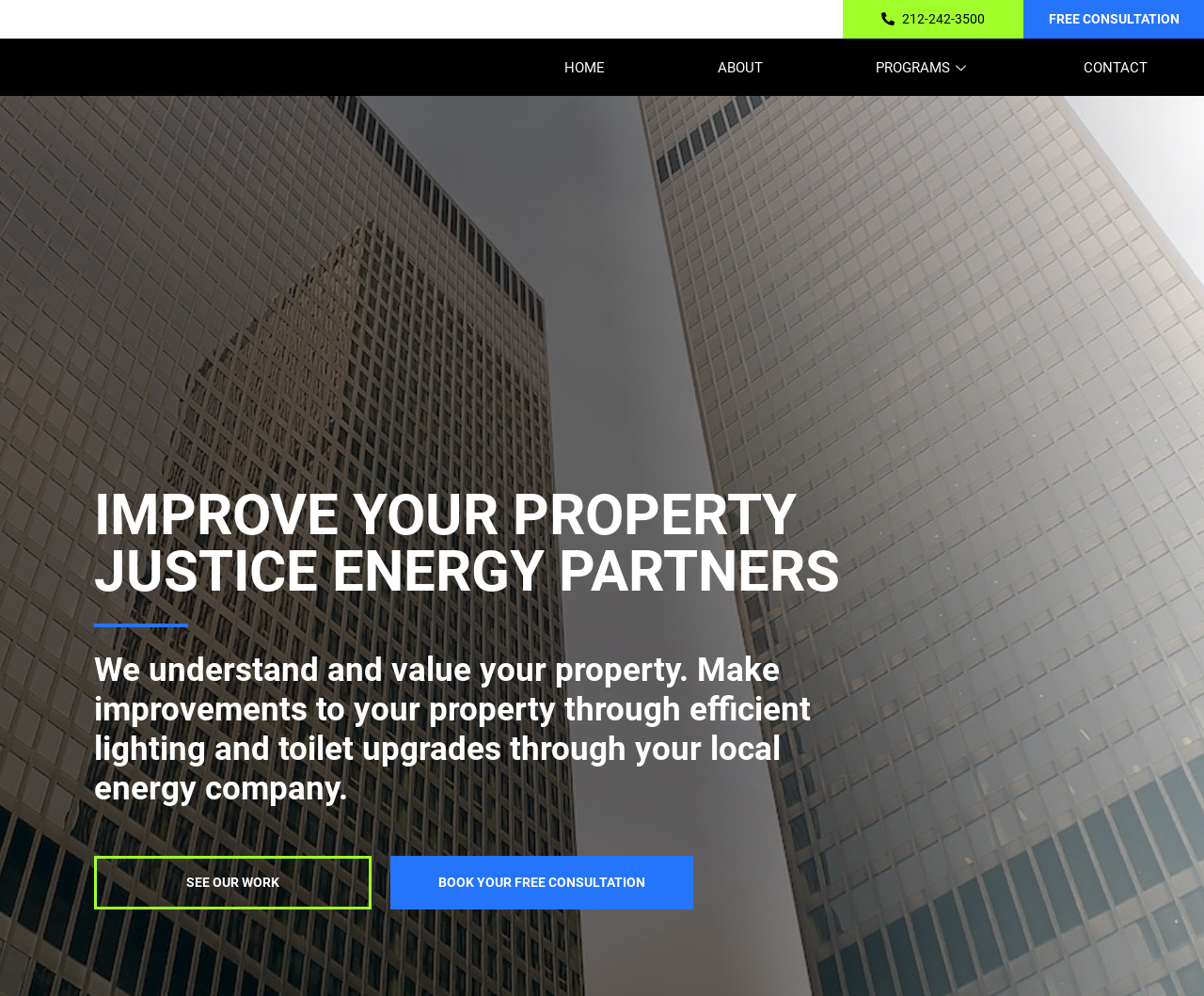Based on the provided description, "FREE CONSULTATION", find the bounding box of the corresponding UI element in the screenshot.

[0.85, 0.0, 1.0, 0.039]